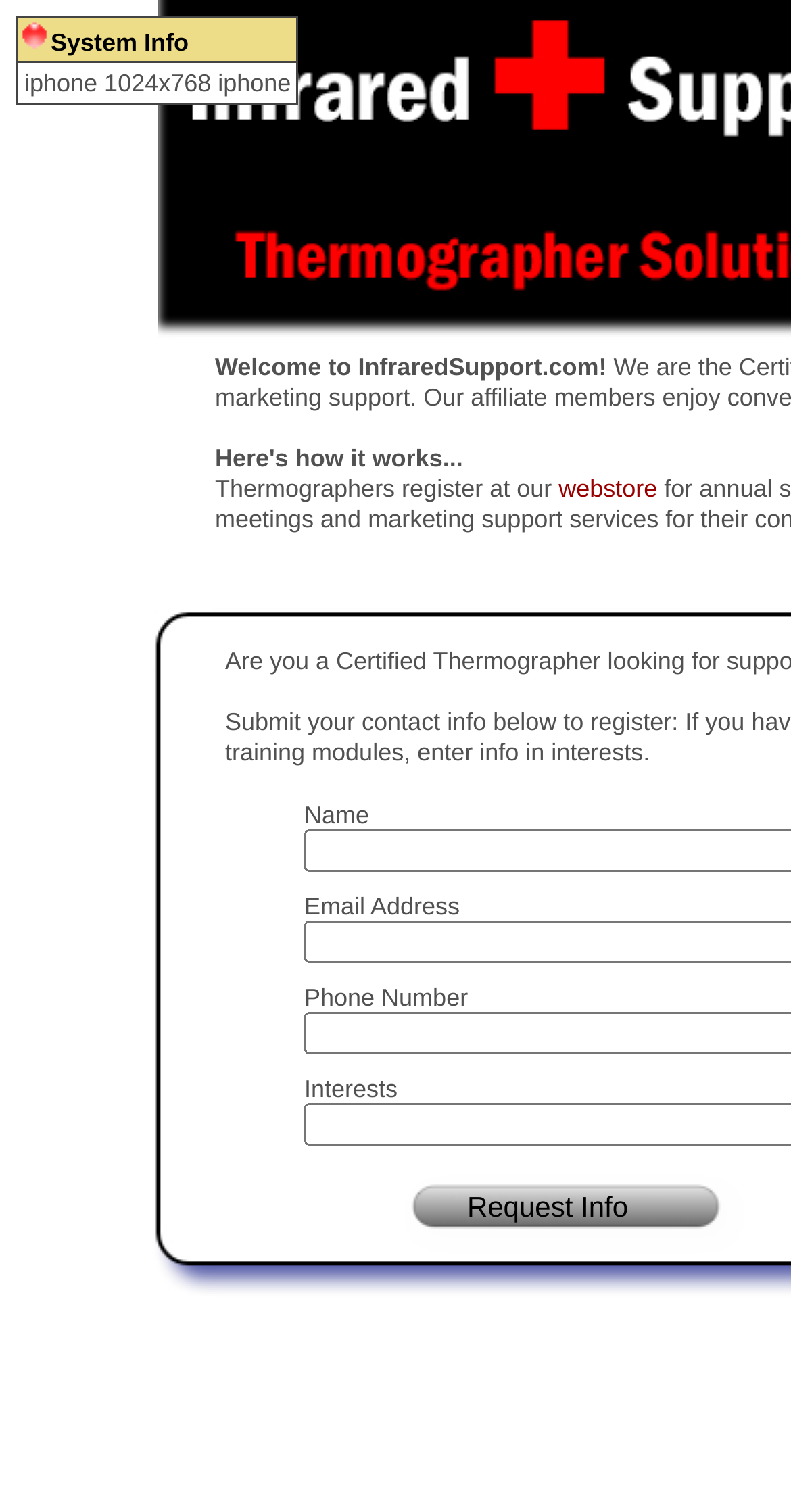Locate the bounding box coordinates for the element described below: "webstore". The coordinates must be four float values between 0 and 1, formatted as [left, top, right, bottom].

[0.698, 0.314, 0.831, 0.333]